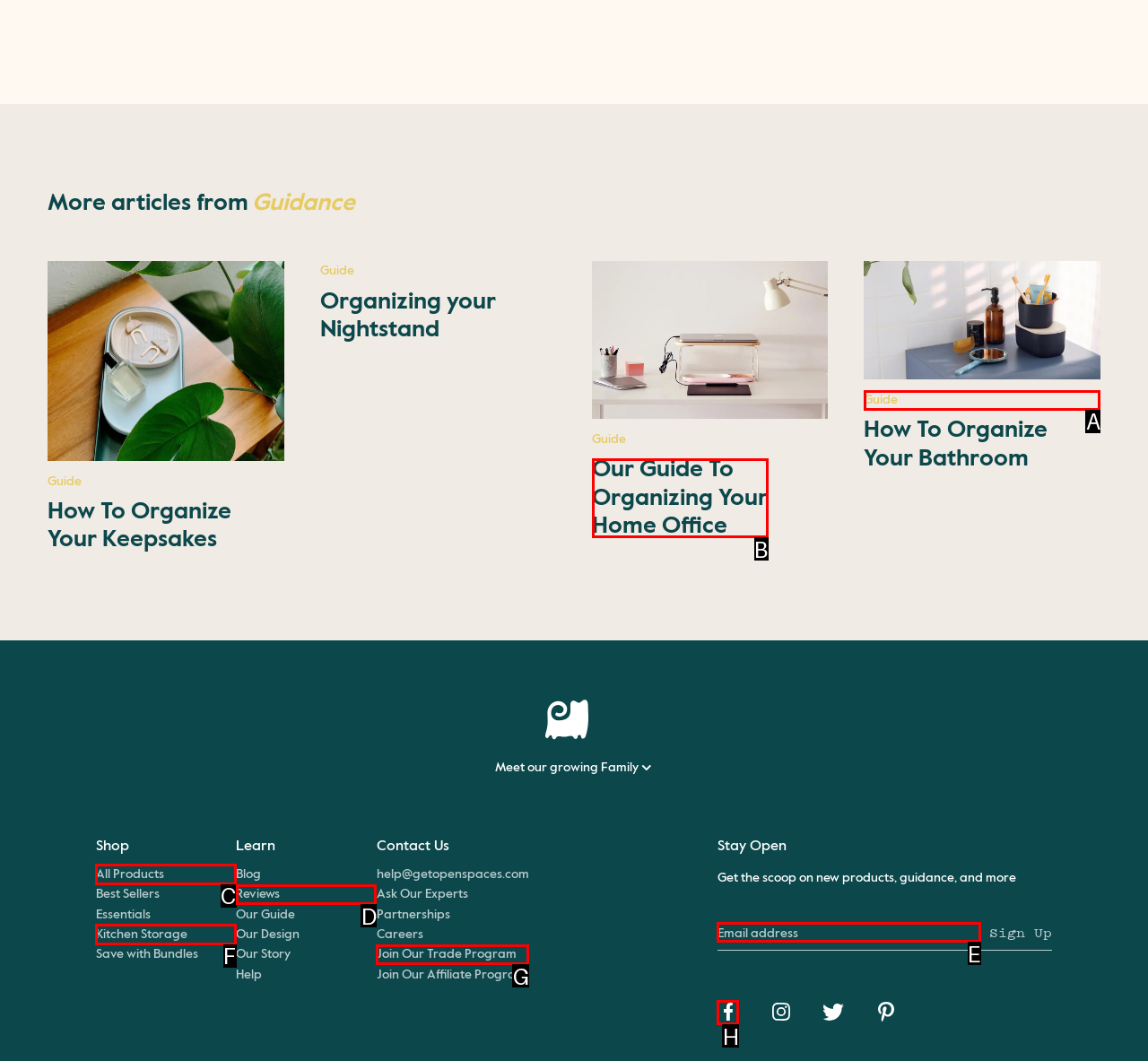Tell me which one HTML element I should click to complete the following task: View the 'Our Guide To Organizing Your Home Office' article Answer with the option's letter from the given choices directly.

B